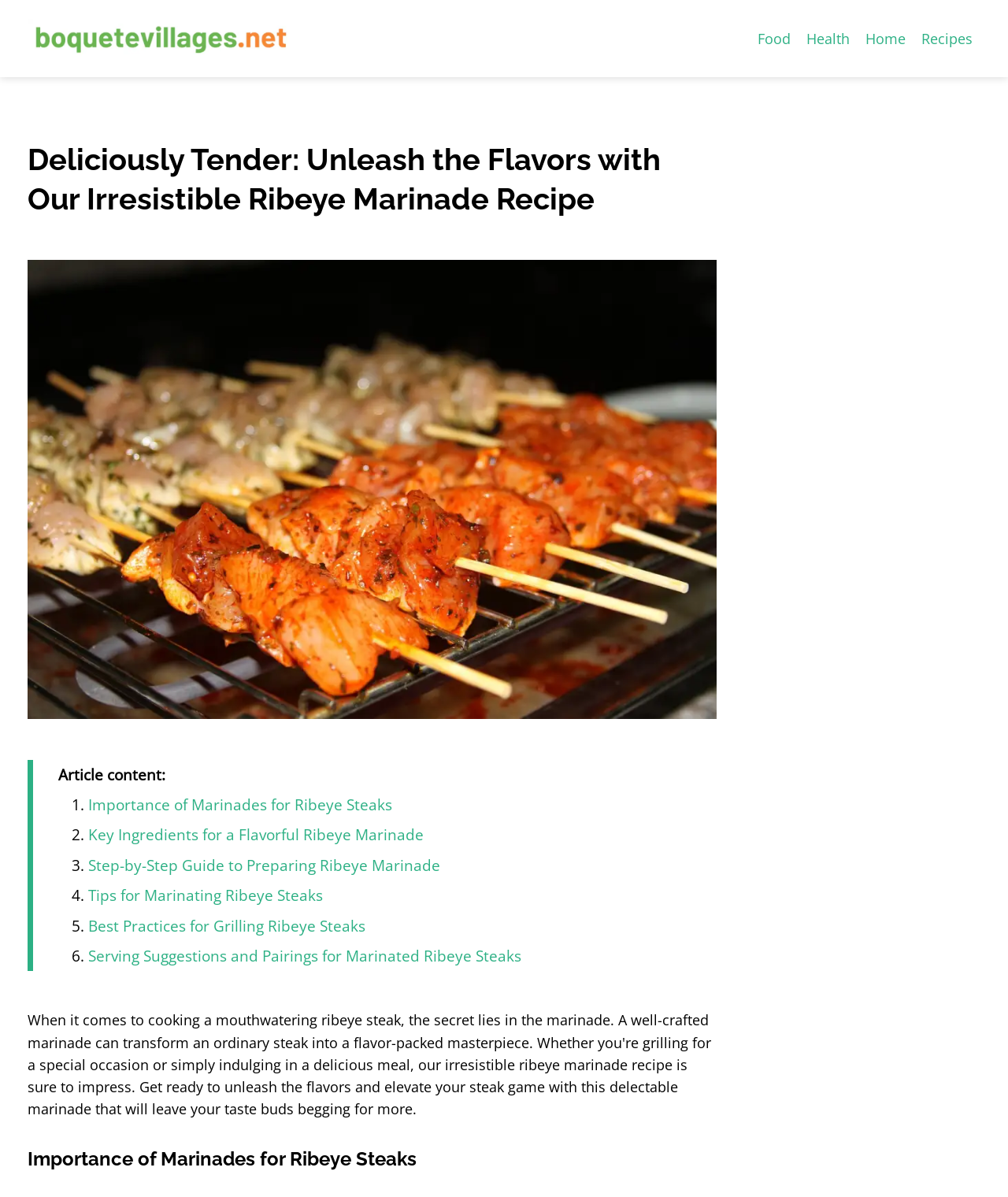Based on the element description: "Health", identify the UI element and provide its bounding box coordinates. Use four float numbers between 0 and 1, [left, top, right, bottom].

[0.792, 0.021, 0.851, 0.043]